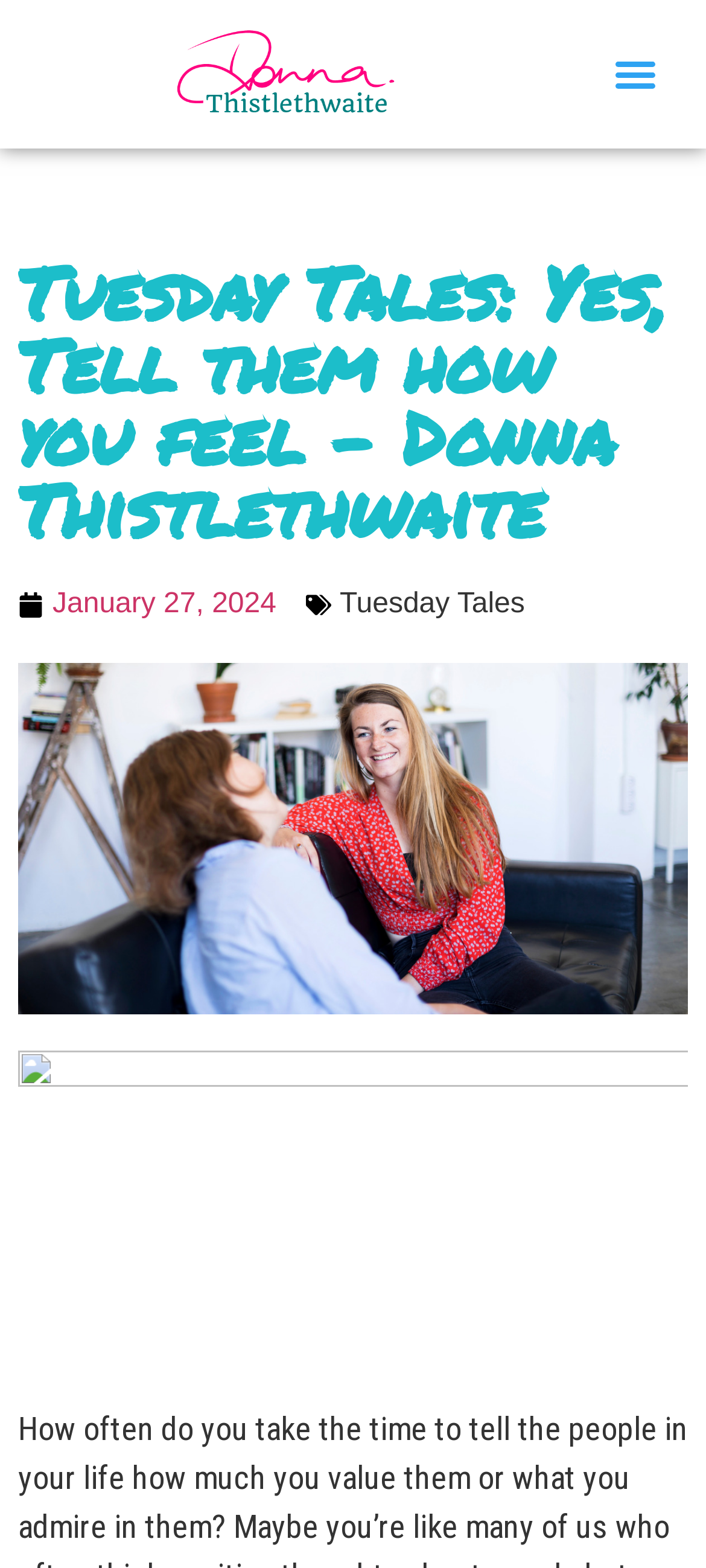Based on the element description: "January 27, 2024", identify the UI element and provide its bounding box coordinates. Use four float numbers between 0 and 1, [left, top, right, bottom].

[0.026, 0.372, 0.391, 0.4]